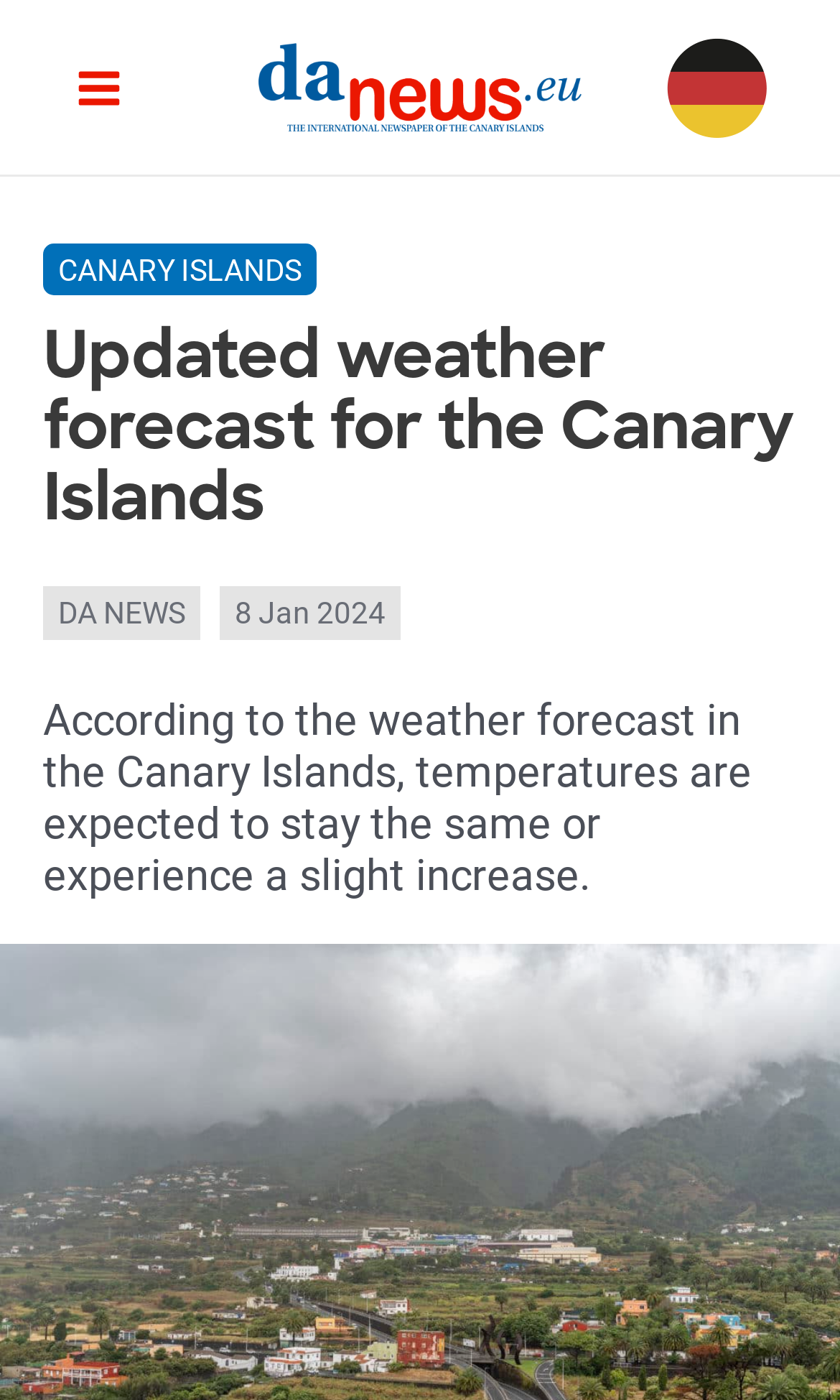Please determine the primary heading and provide its text.

Updated weather forecast for the Canary Islands